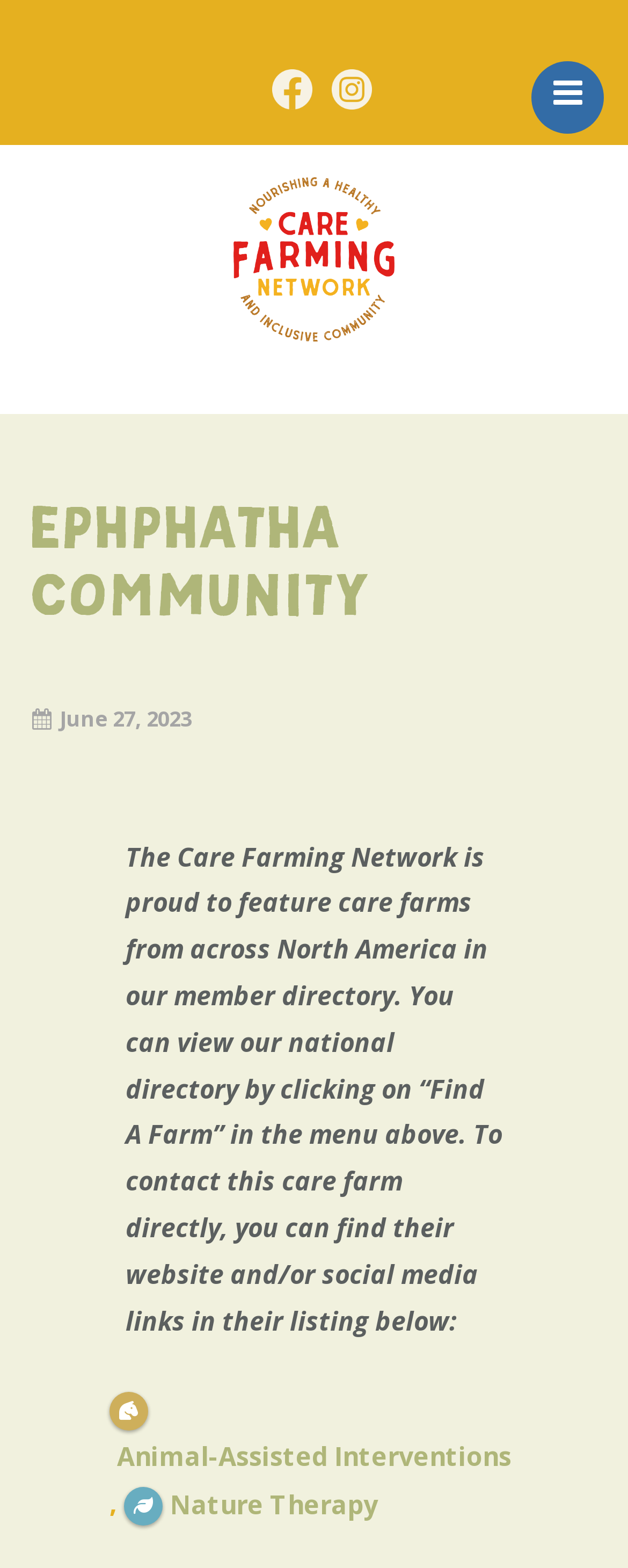What is the name of the care farm network?
Using the image as a reference, deliver a detailed and thorough answer to the question.

I looked at the heading elements on the webpage and found that the name of the care farm network is 'Ephphatha Community', which is mentioned in the header section.